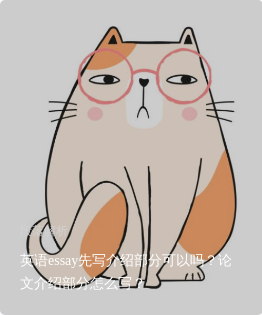What is the language of the text below the illustration?
Please look at the screenshot and answer in one word or a short phrase.

Chinese